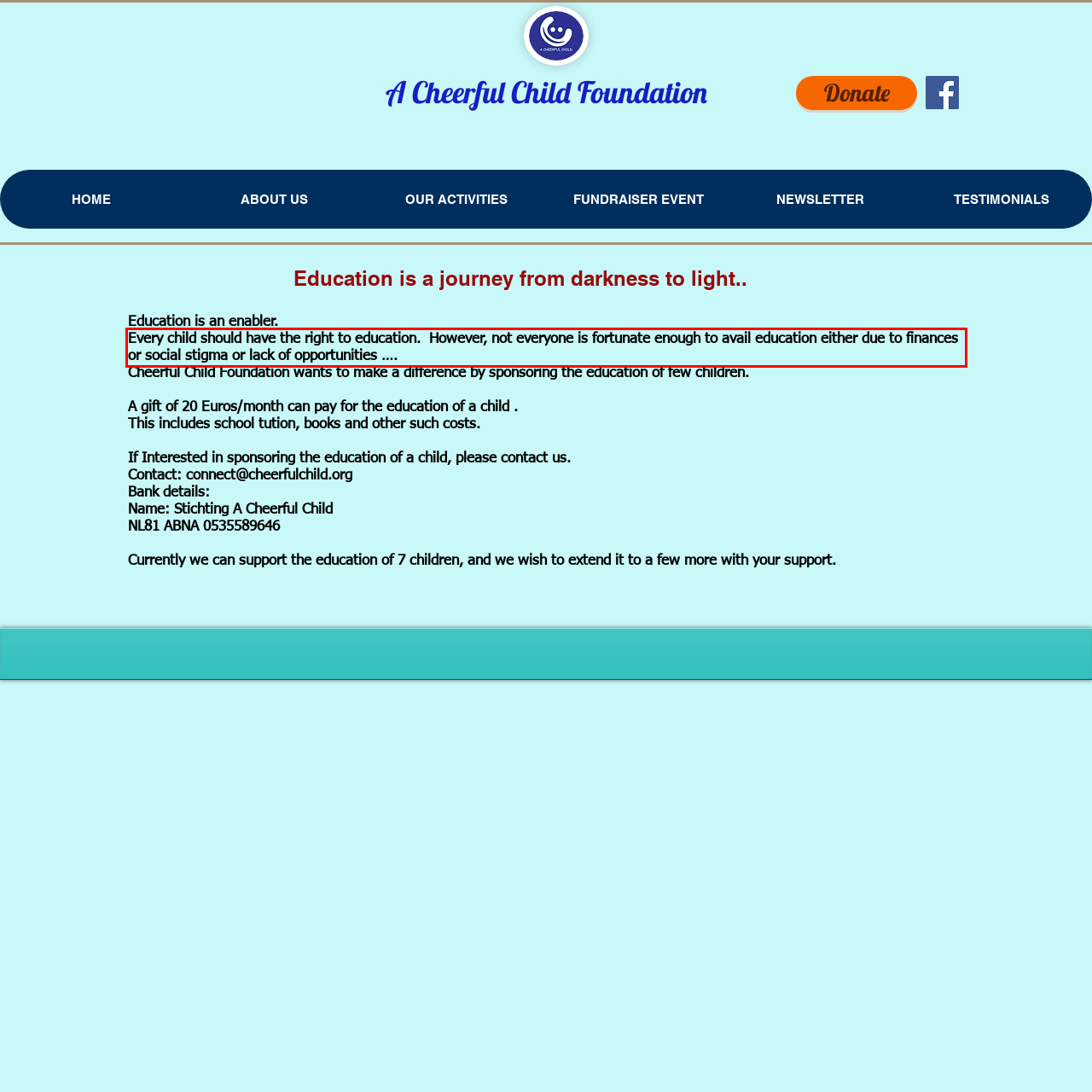Given a screenshot of a webpage with a red bounding box, extract the text content from the UI element inside the red bounding box.

Every child should have the right to education. However, not everyone is fortunate enough to avail education either due to finances or social stigma or lack of opportunities ….